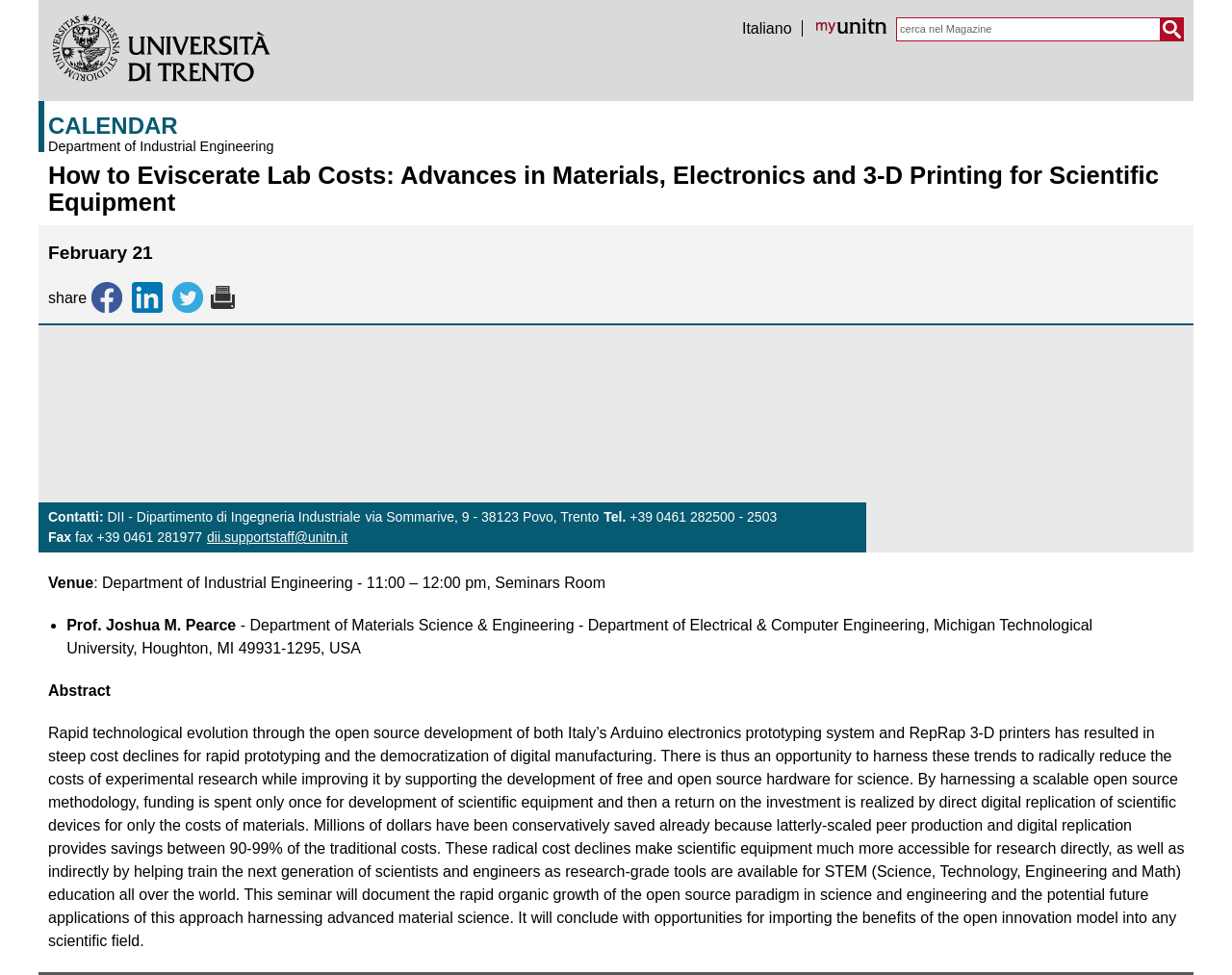Provide a brief response using a word or short phrase to this question:
What is the event title?

How to Eviscerate Lab Costs